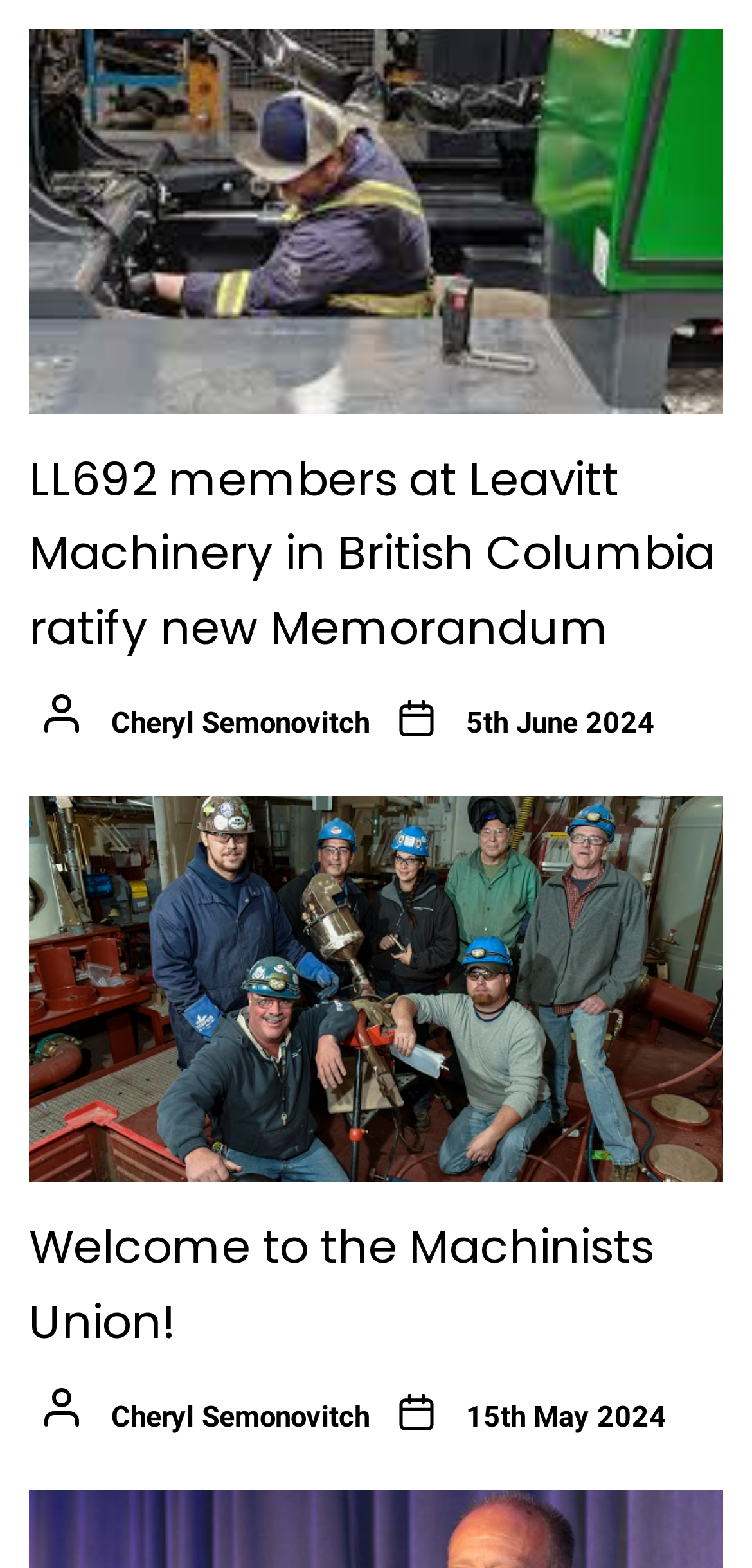Determine the bounding box coordinates of the clickable region to follow the instruction: "Learn about the Machinists Union".

[0.038, 0.508, 0.962, 0.754]